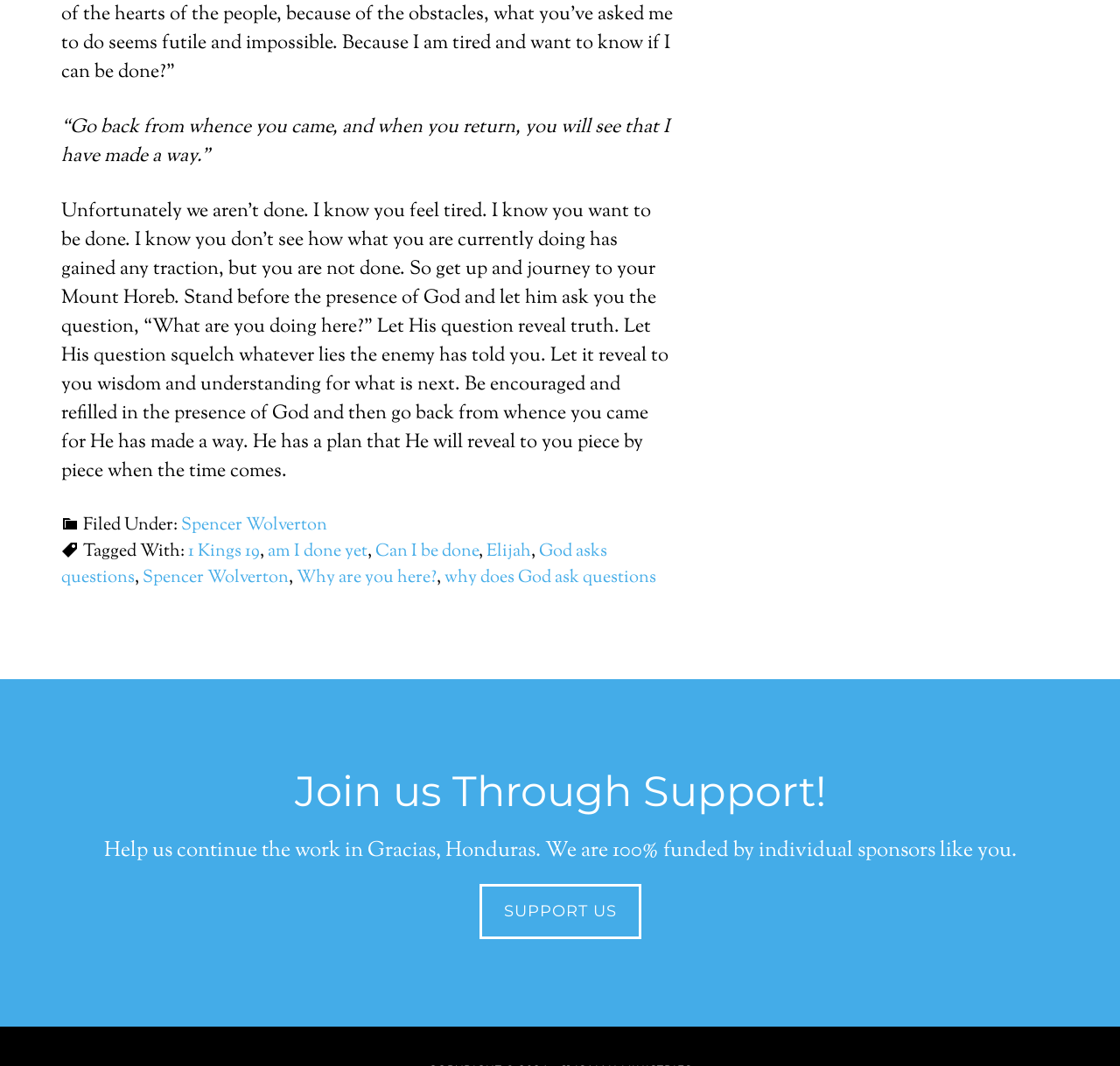Determine the bounding box coordinates of the target area to click to execute the following instruction: "Read the article about Elijah."

[0.434, 0.506, 0.474, 0.53]